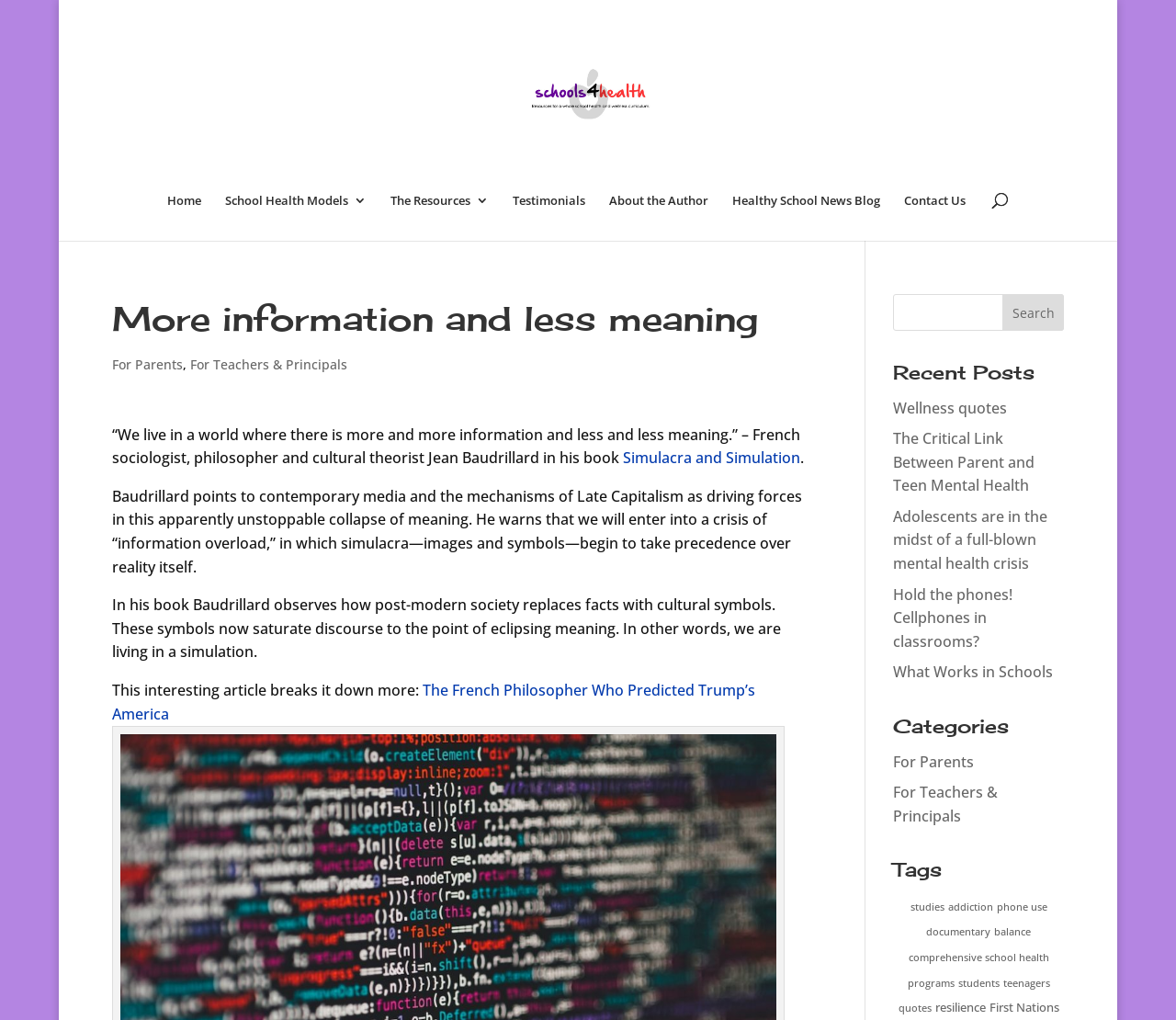Create an in-depth description of the webpage, covering main sections.

This webpage is about Schools 4 Health, with a focus on providing information and resources related to health and wellness in schools. At the top of the page, there is a logo and a navigation menu with links to various sections, including Home, School Health Models, The Resources, Testimonials, About the Author, Healthy School News Blog, and Contact Us.

Below the navigation menu, there is a heading that reads "More information and less meaning," which is followed by a quote from French sociologist Jean Baudrillard. The quote discusses the idea that in today's world, there is an overload of information, but a lack of meaning.

To the right of the quote, there are two links, one for parents and one for teachers and principals. Below these links, there is a passage of text that discusses Baudrillard's ideas on how post-modern society replaces facts with cultural symbols, leading to a crisis of information overload.

Further down the page, there is a section with recent posts, including links to articles on wellness quotes, mental health, and cellphone use in classrooms. To the right of this section, there is a search bar with a button to search the site.

Below the recent posts section, there are headings for Categories and Tags, with links to various topics, including For Parents, For Teachers & Principals, studies, addiction, phone use, and more. These links are organized in a column on the right side of the page.

Overall, the webpage appears to be a blog or resource site focused on health and wellness in schools, with a mix of informational articles, quotes, and links to related topics.